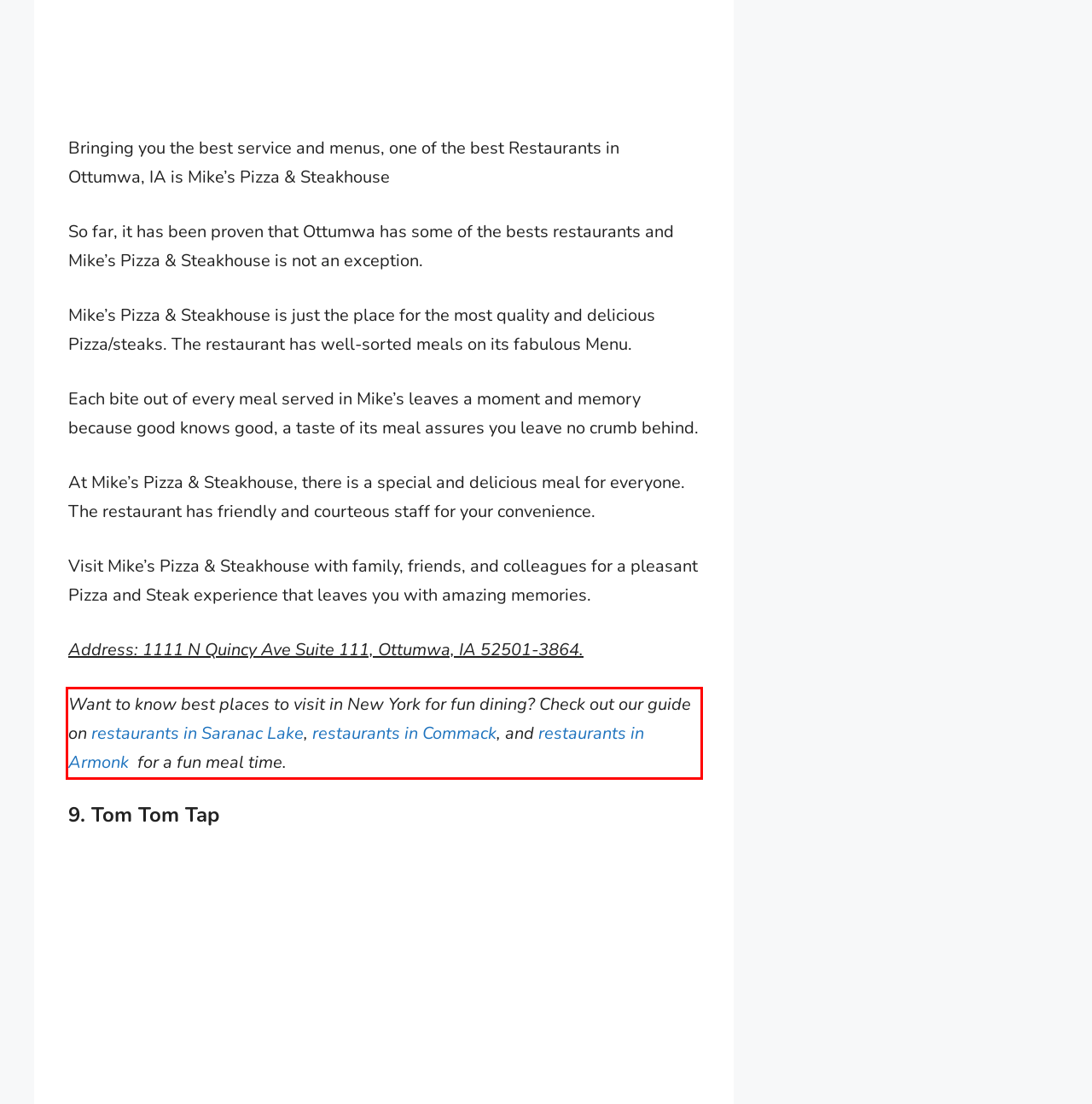Please examine the webpage screenshot and extract the text within the red bounding box using OCR.

Want to know best places to visit in New York for fun dining? Check out our guide on restaurants in Saranac Lake, restaurants in Commack, and restaurants in Armonk for a fun meal time.